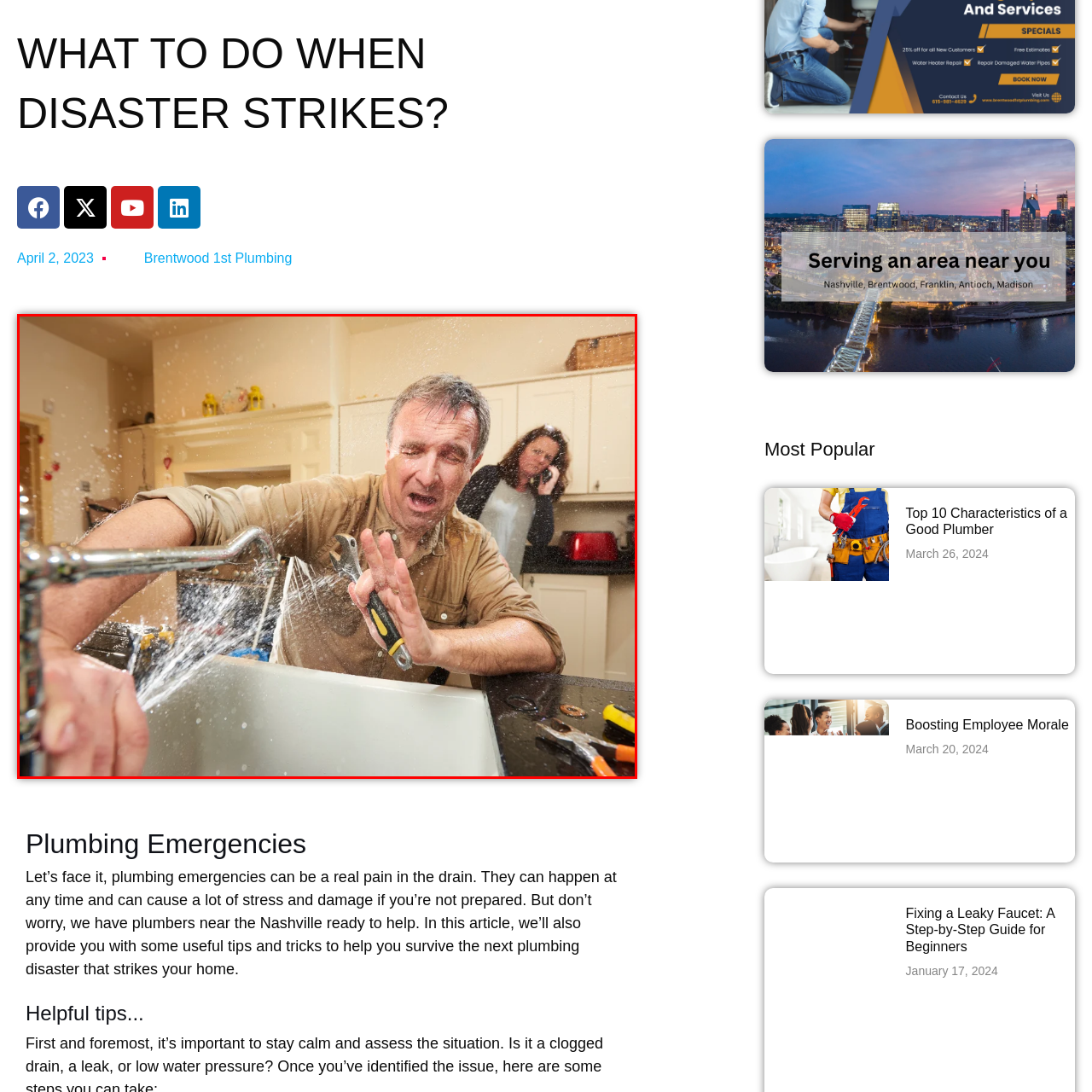What color are the kitchen cabinets?
Take a close look at the image highlighted by the red bounding box and answer the question thoroughly based on the details you see.

The kitchen setting provides context to their predicament, and the light-colored cabinetry adds to the overall atmosphere of the scene, embodying the disruptive nature of unexpected plumbing issues in a home.